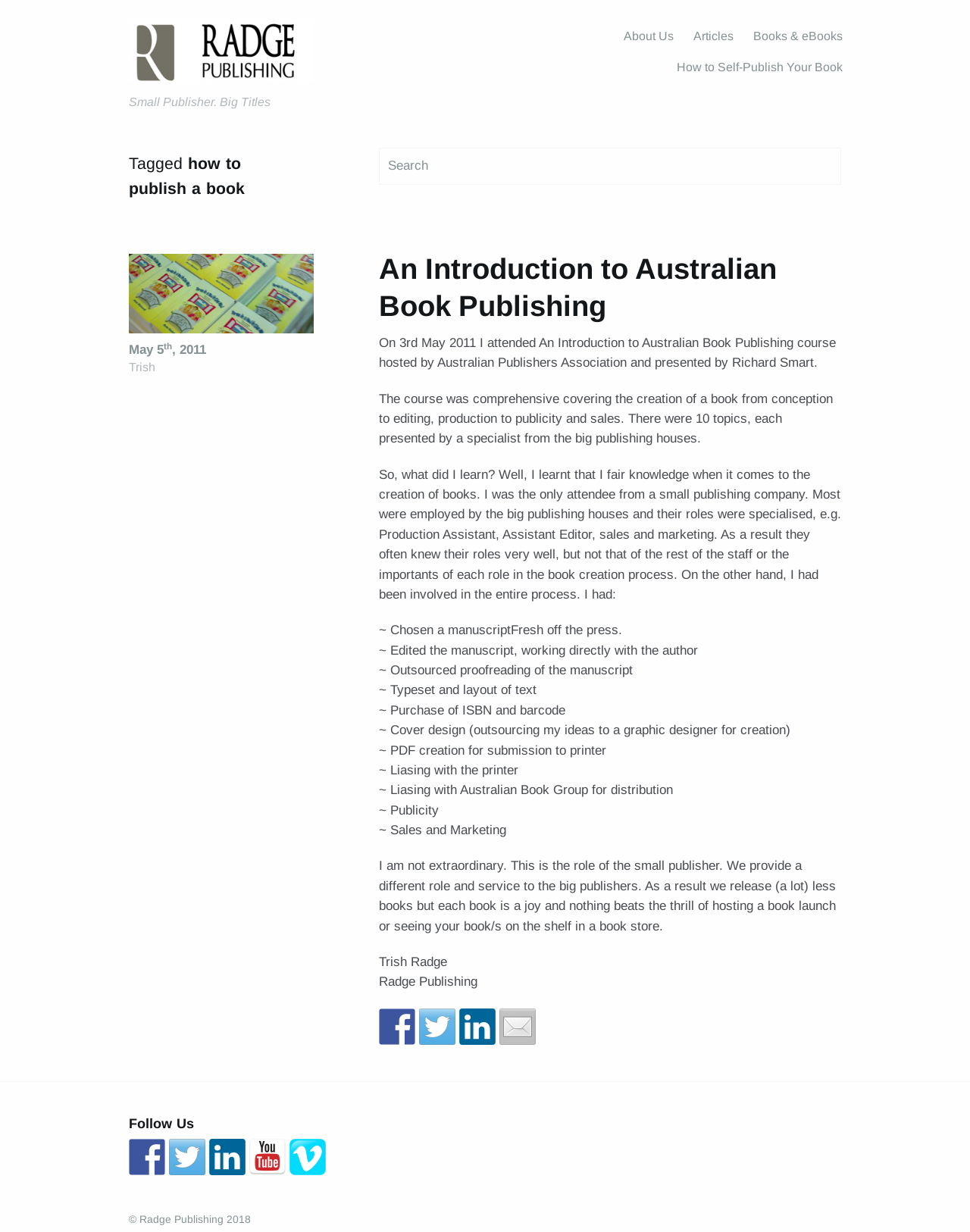Locate the bounding box coordinates for the element described below: "About Us". The coordinates must be four float values between 0 and 1, formatted as [left, top, right, bottom].

[0.643, 0.016, 0.694, 0.042]